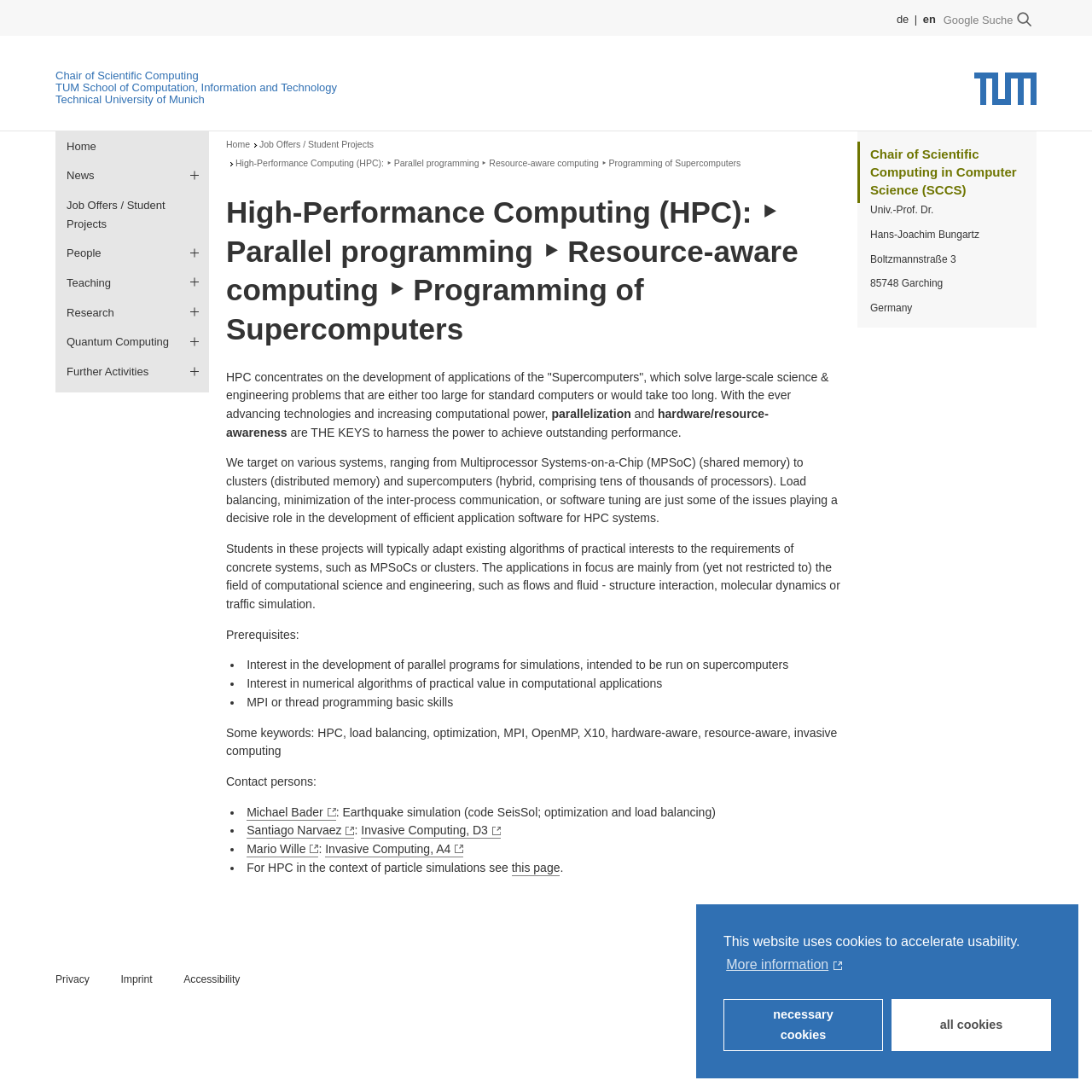What is the name of the chair?
Answer the question with a thorough and detailed explanation.

I found the answer by looking at the link 'Chair of Scientific Computing' with bounding box coordinates [0.051, 0.063, 0.182, 0.075], which suggests that it is the name of the chair.